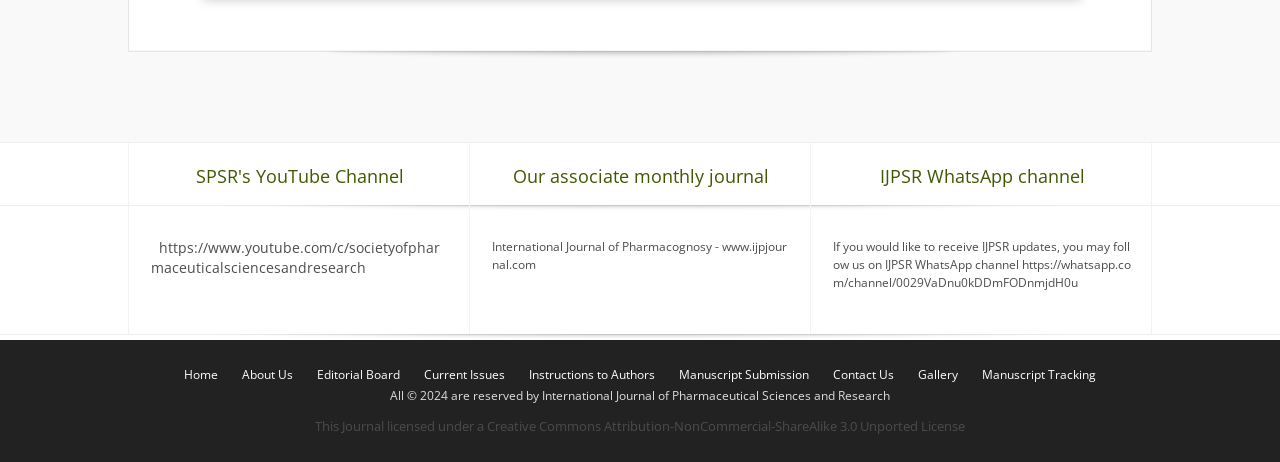Pinpoint the bounding box coordinates of the area that must be clicked to complete this instruction: "go to the Home page".

[0.136, 0.793, 0.178, 0.83]